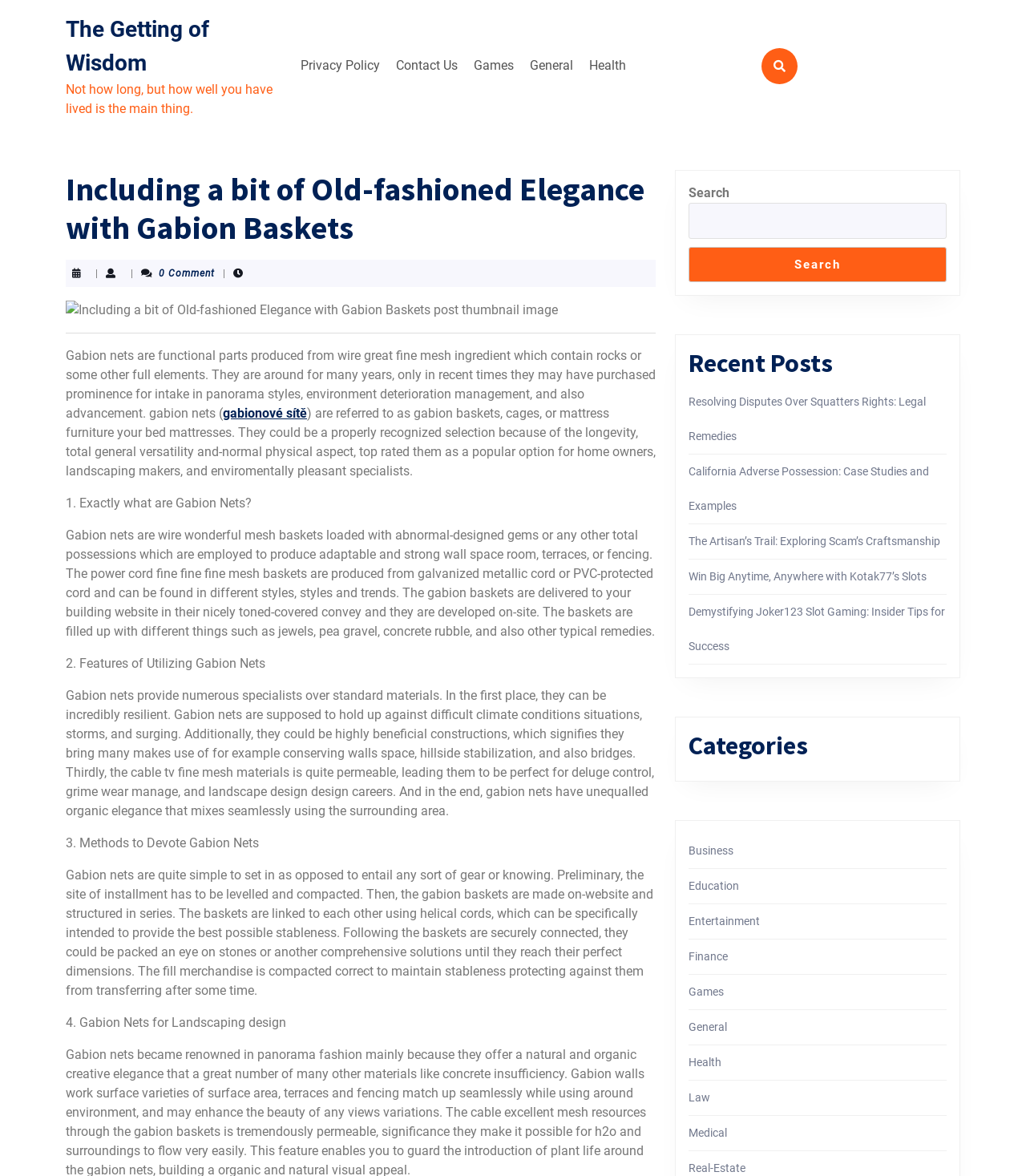Locate the coordinates of the bounding box for the clickable region that fulfills this instruction: "Read the 'Recent Posts' section".

[0.671, 0.296, 0.923, 0.322]